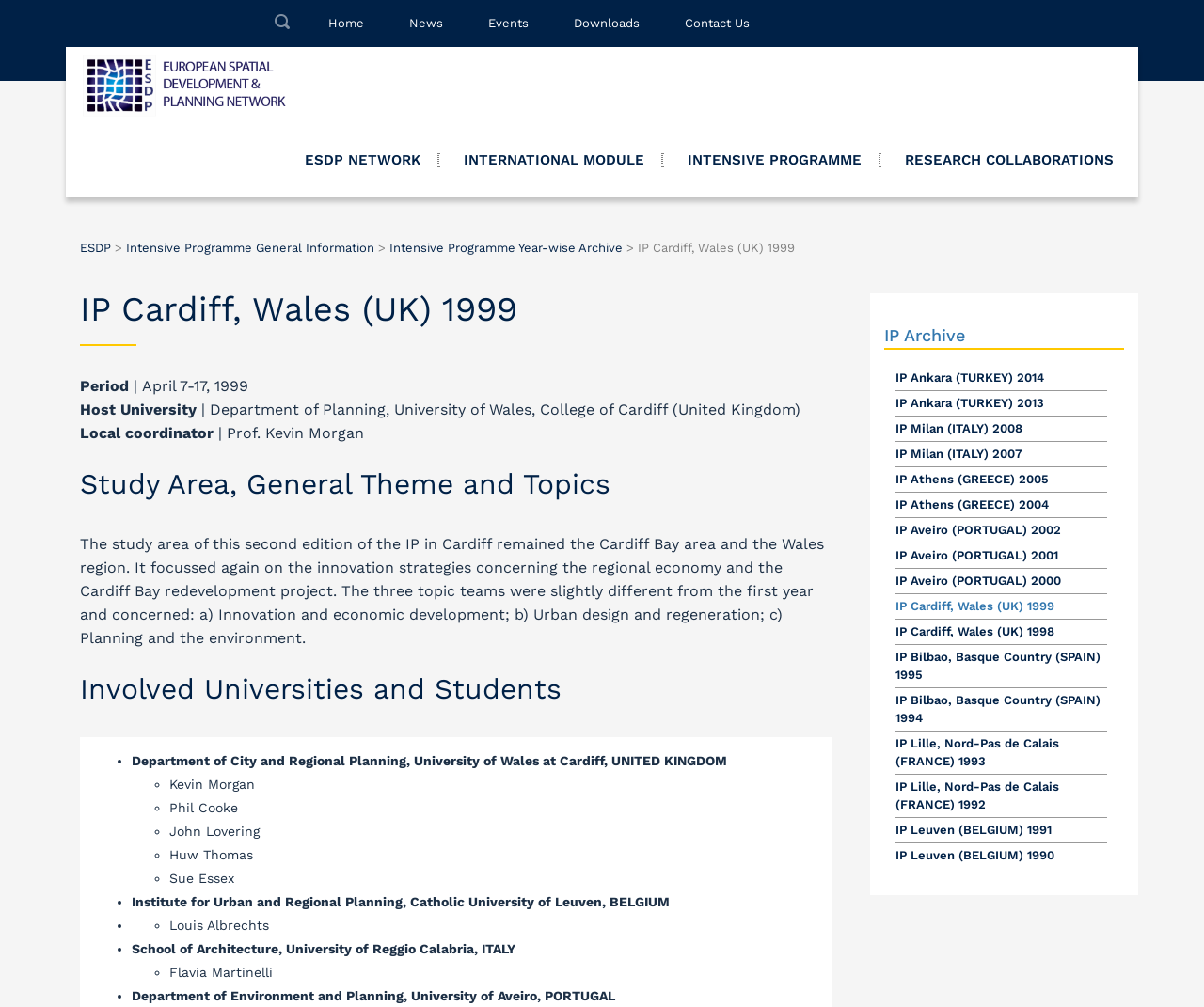Identify the bounding box coordinates for the UI element that matches this description: "IP Aveiro (PORTUGAL) 2002".

[0.744, 0.513, 0.92, 0.538]